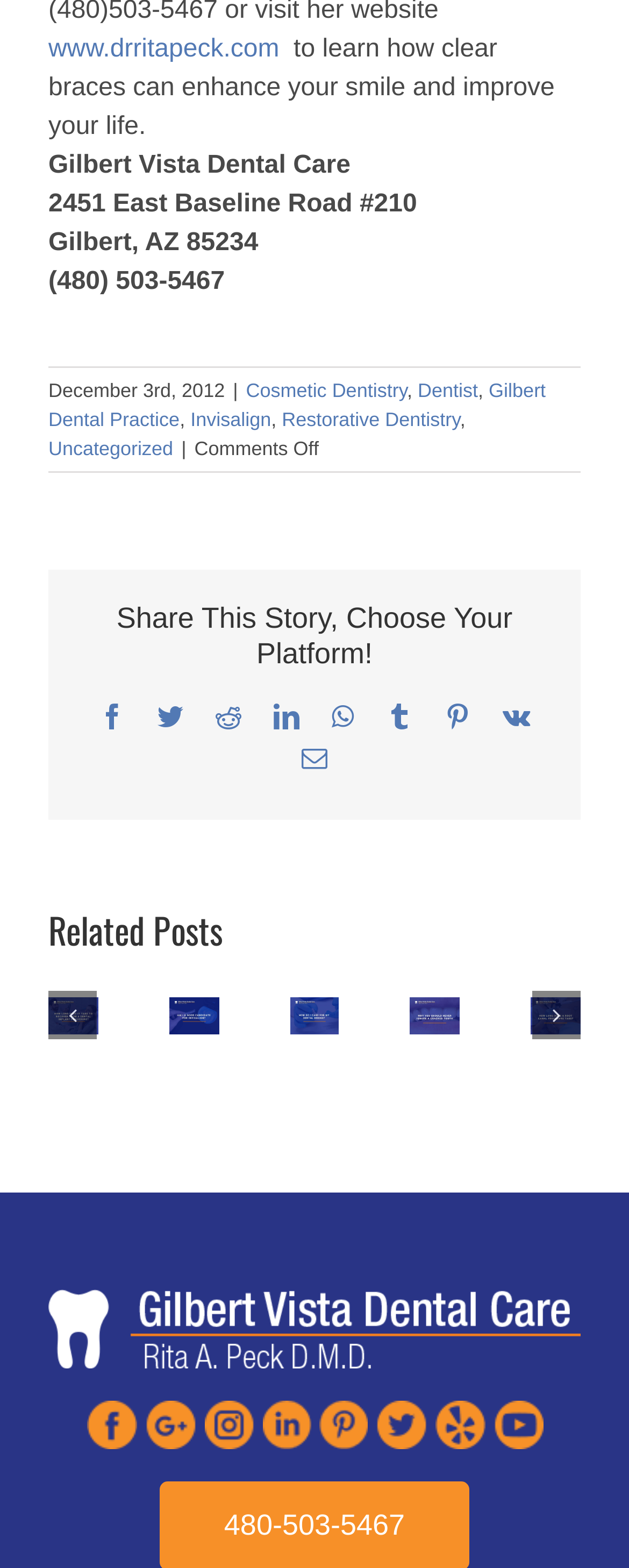Please predict the bounding box coordinates (top-left x, top-left y, bottom-right x, bottom-right y) for the UI element in the screenshot that fits the description: Home

None